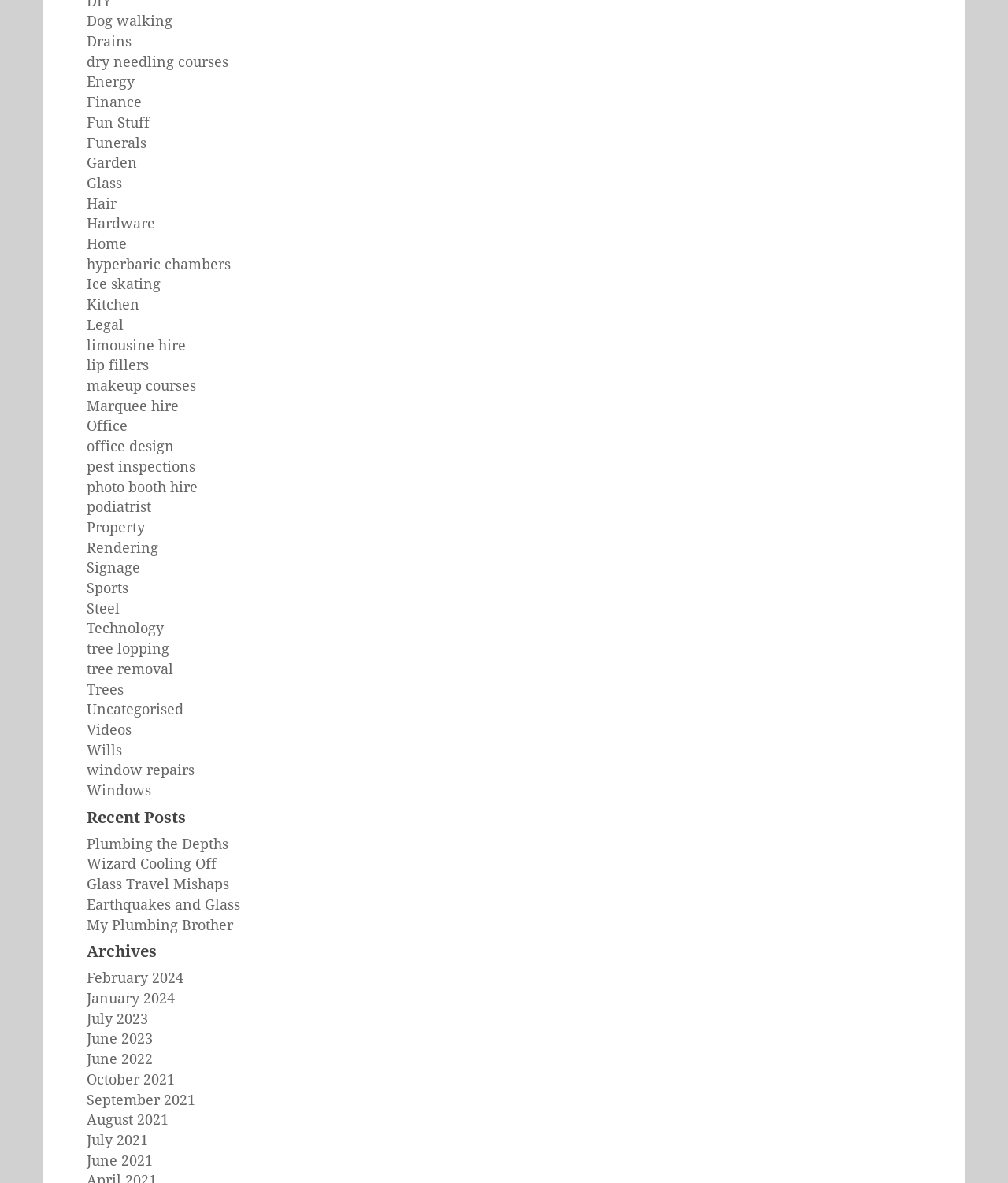Given the description: "Glass Travel Mishaps", determine the bounding box coordinates of the UI element. The coordinates should be formatted as four float numbers between 0 and 1, [left, top, right, bottom].

[0.086, 0.74, 0.227, 0.754]